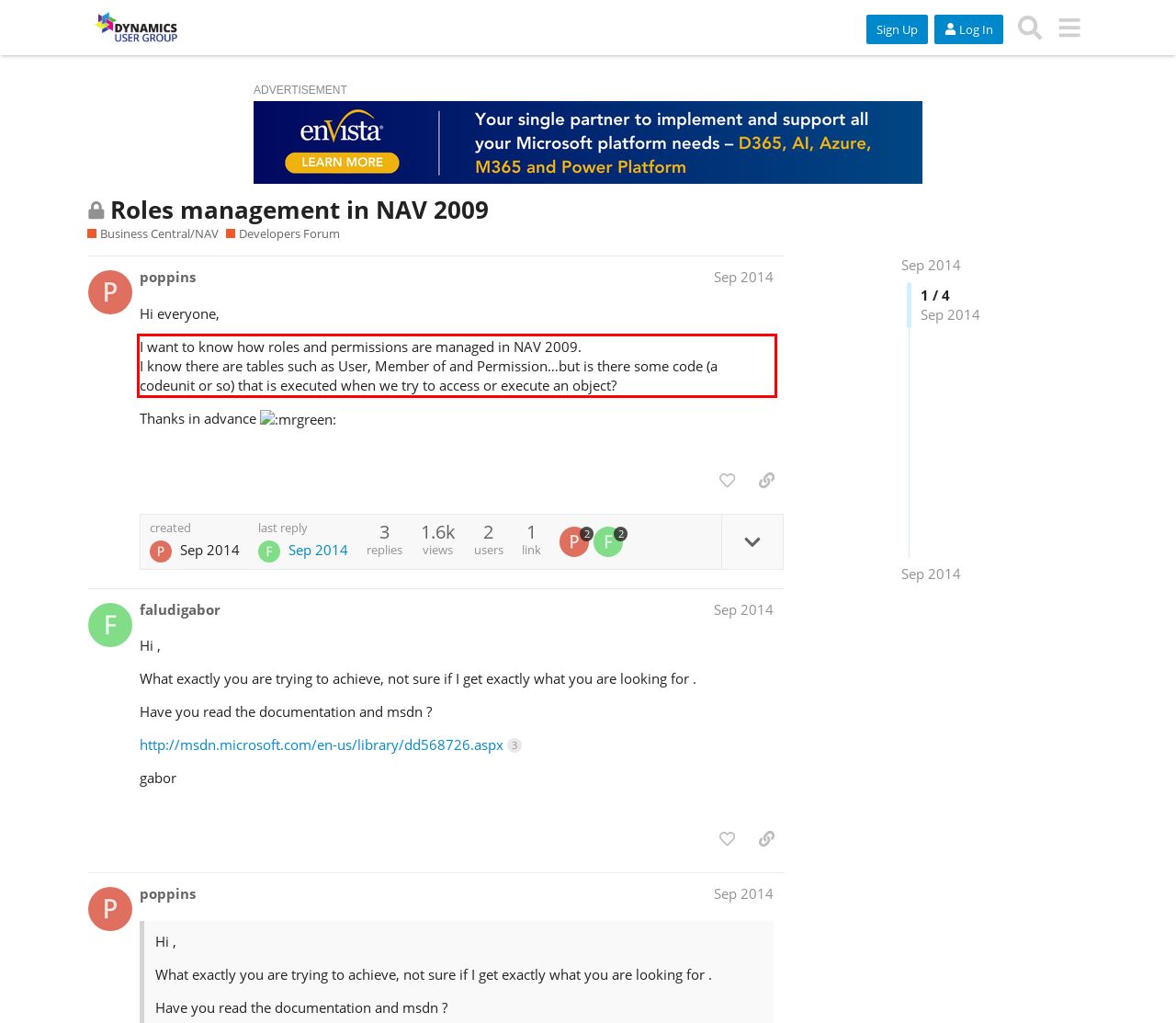Please identify the text within the red rectangular bounding box in the provided webpage screenshot.

I want to know how roles and permissions are managed in NAV 2009. I know there are tables such as User, Member of and Permission…but is there some code (a codeunit or so) that is executed when we try to access or execute an object?